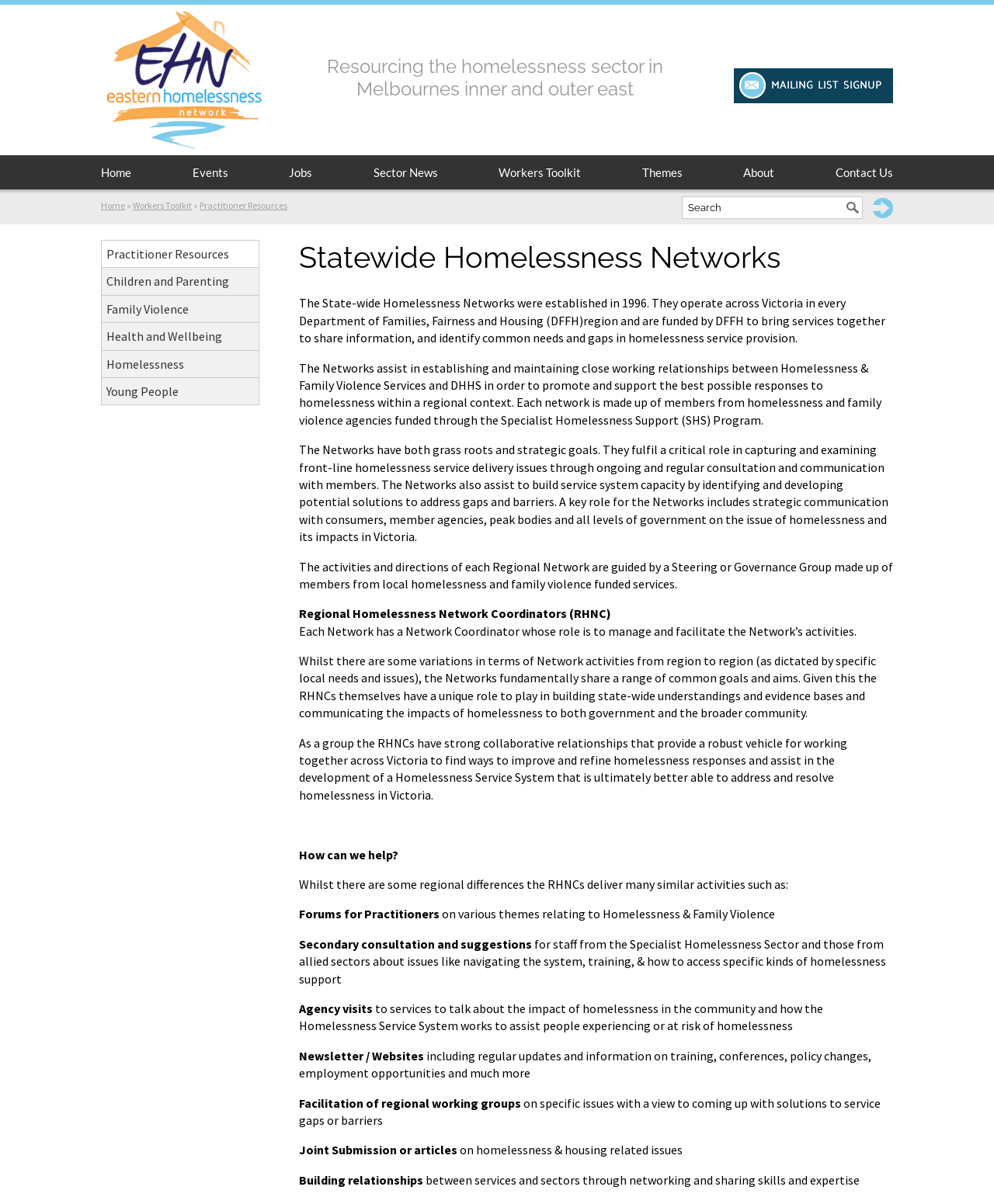Indicate the bounding box coordinates of the element that needs to be clicked to satisfy the following instruction: "Sign up for the mailing list". The coordinates should be four float numbers between 0 and 1, i.e., [left, top, right, bottom].

[0.738, 0.075, 0.898, 0.088]